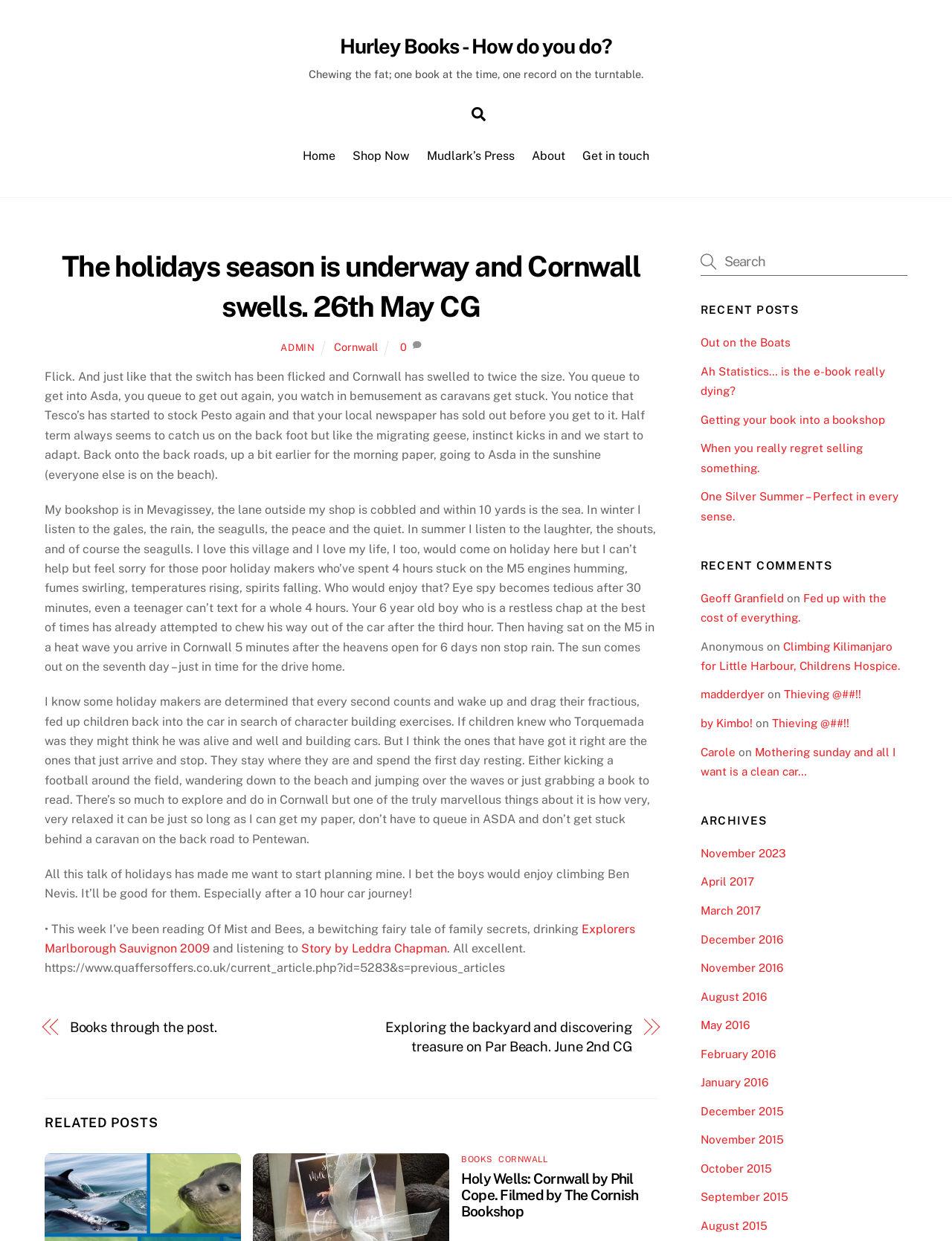Please locate the bounding box coordinates of the element that should be clicked to complete the given instruction: "Click on the 'Home' link".

[0.311, 0.112, 0.36, 0.139]